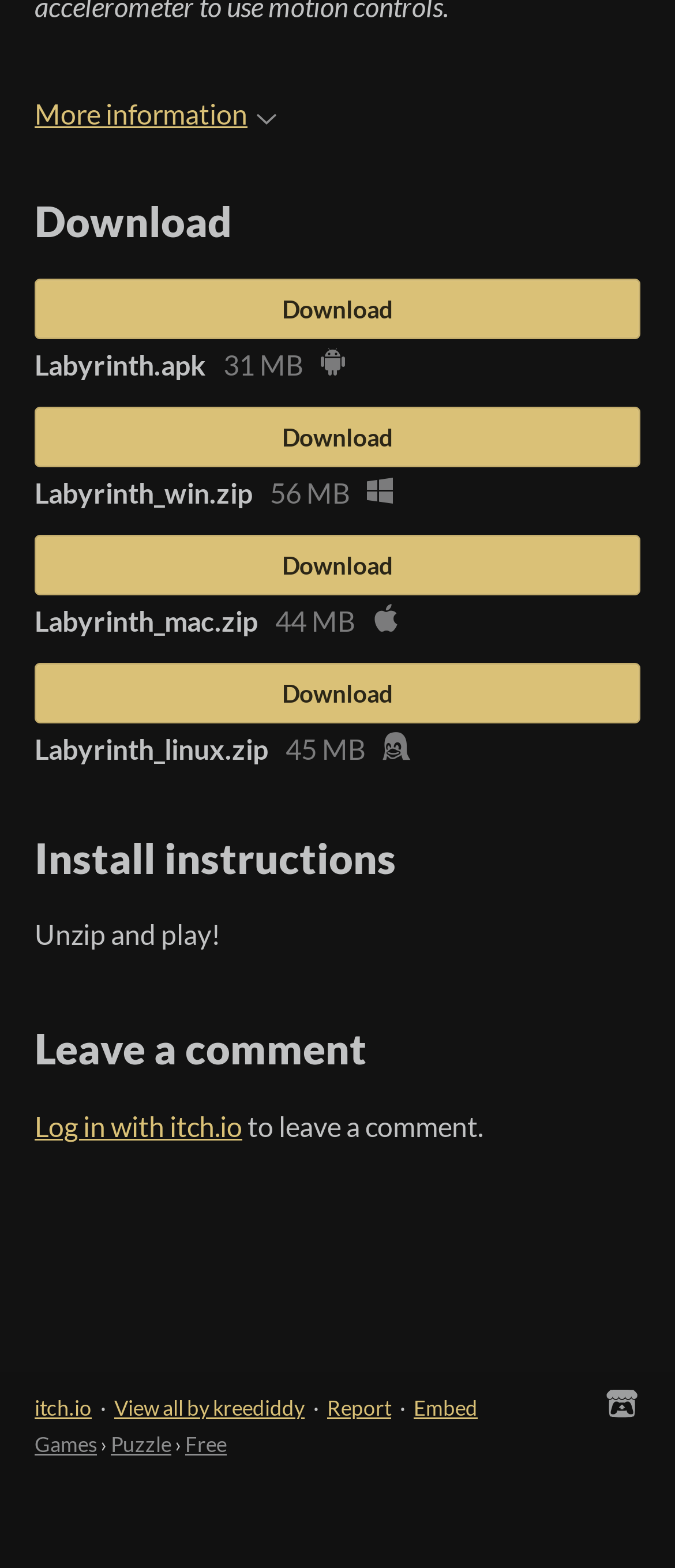Look at the image and give a detailed response to the following question: What are the available platforms for the game?

The available platforms for the game can be determined by examining the different download links and their corresponding file extensions, such as '.apk' for Android, '_win.zip' for Windows, '_mac.zip' for Mac, and '_linux.zip' for Linux.